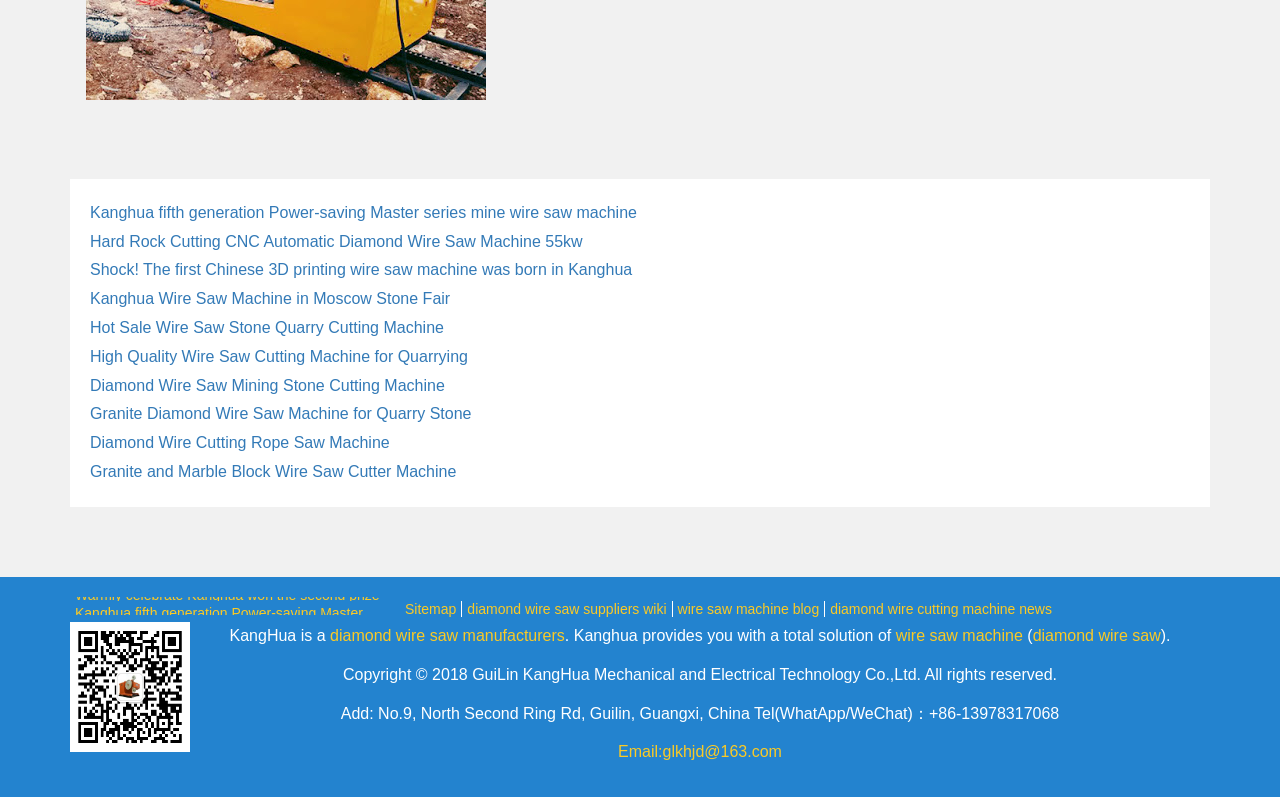Pinpoint the bounding box coordinates of the element you need to click to execute the following instruction: "Book a tour". The bounding box should be represented by four float numbers between 0 and 1, in the format [left, top, right, bottom].

None